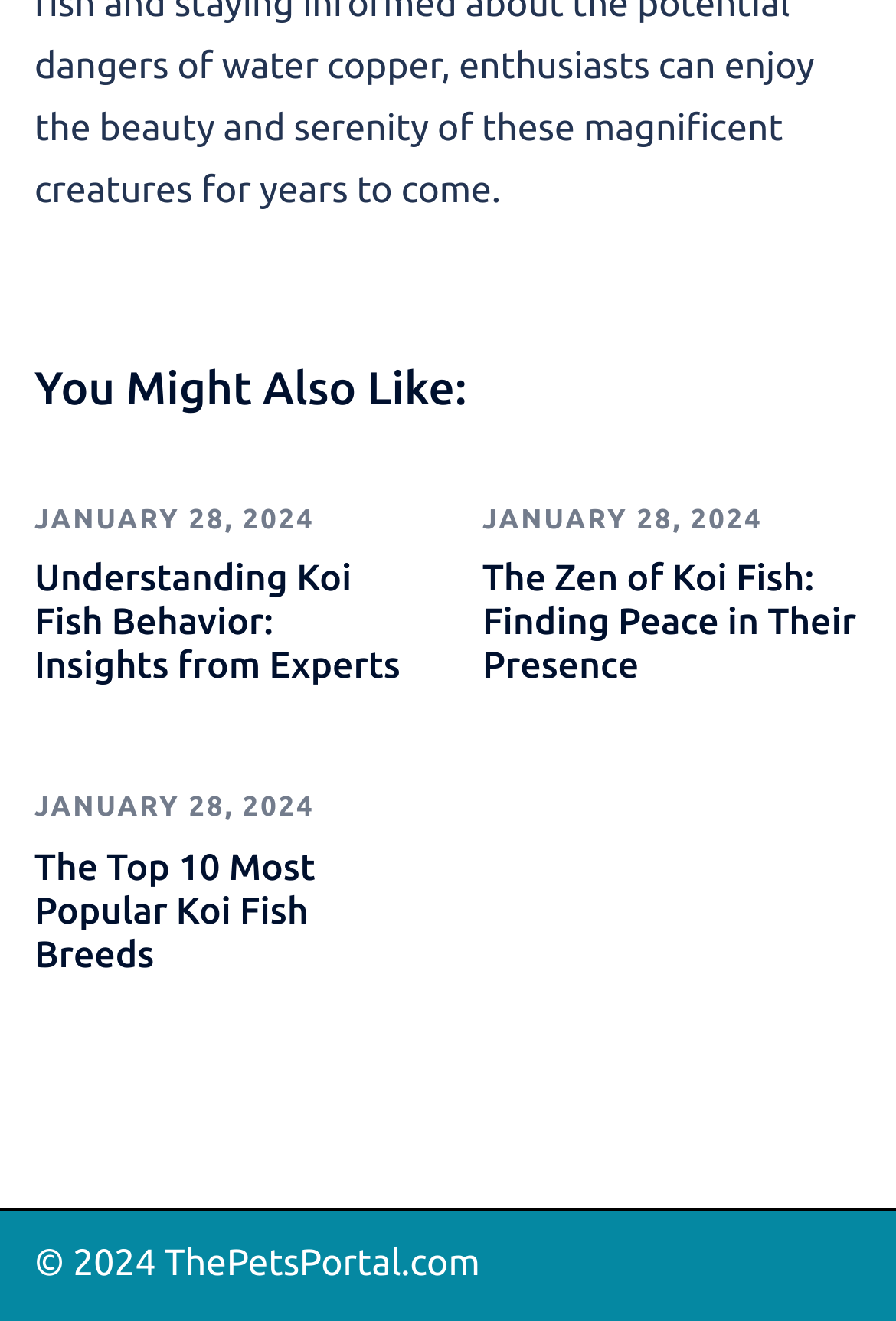What is the date of the articles?
Analyze the image and deliver a detailed answer to the question.

The date of the articles can be found in the links 'JANUARY 28, 2024' which are repeated three times on the webpage, each associated with a different article.